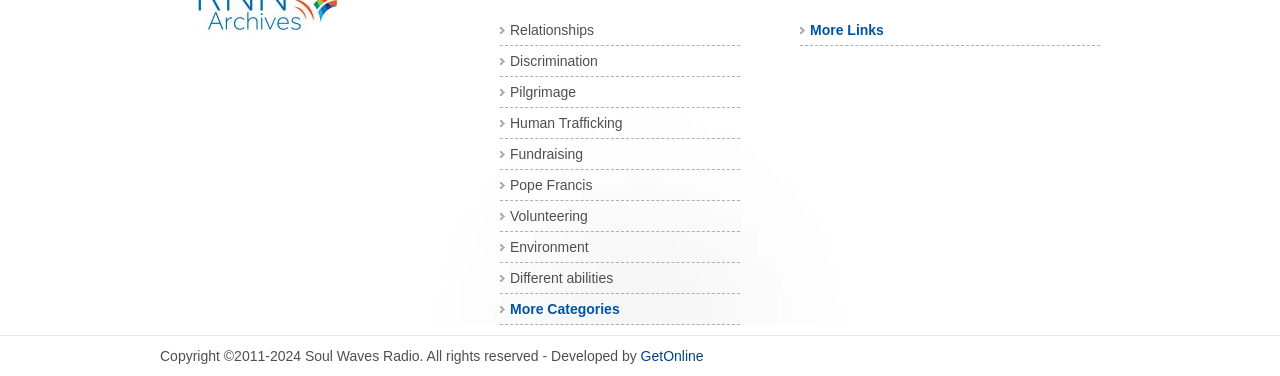Please identify the bounding box coordinates of the clickable area that will fulfill the following instruction: "Explore the Environment section". The coordinates should be in the format of four float numbers between 0 and 1, i.e., [left, top, right, bottom].

[0.398, 0.635, 0.46, 0.678]